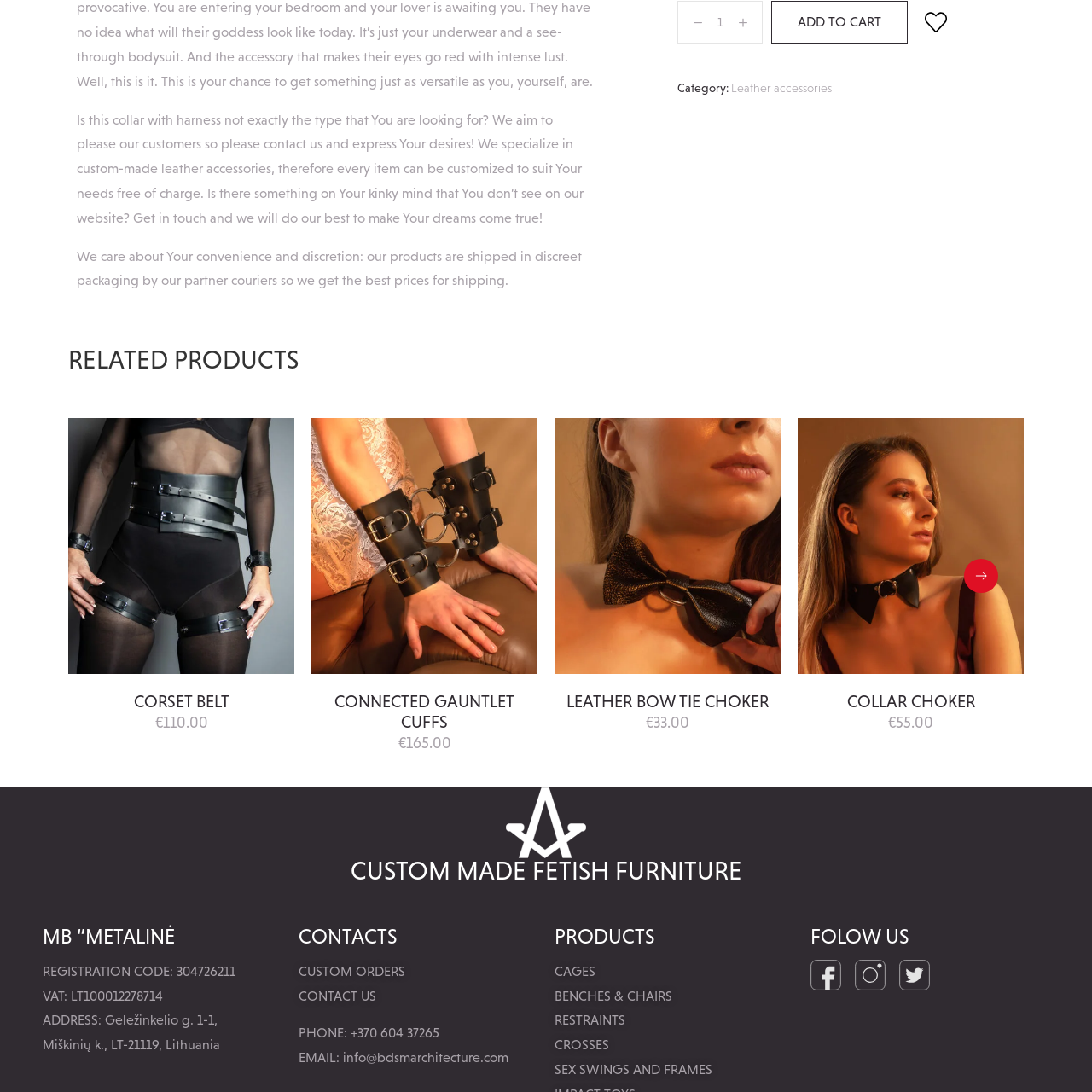Explain what is happening in the image inside the red outline in great detail.

The image features a black corset belt, showcasing its sleek and stylish design. This accessory is likely part of a collection specializing in custom-made leather items, emphasizing both fashion and functionality. Potential buyers are informed that the product is available for customization to meet individual preferences, enhancing the shopping experience with a personal touch. The caption reflects a focus on tailored solutions, appealing to customers looking for unique fashion statements within the realm of leather accessories.